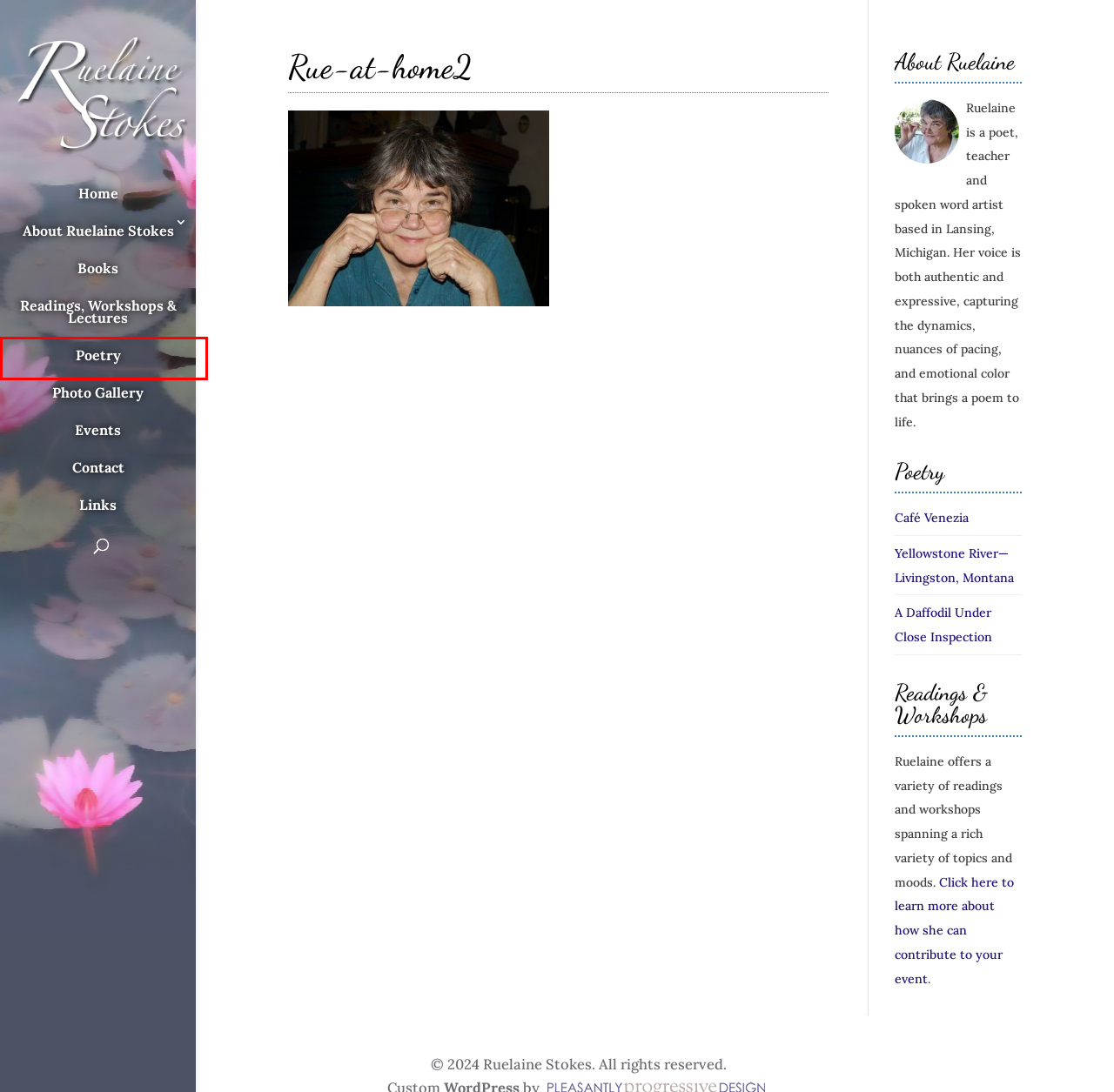You have been given a screenshot of a webpage, where a red bounding box surrounds a UI element. Identify the best matching webpage description for the page that loads after the element in the bounding box is clicked. Options include:
A. Books - Ruelaine Stokes
B. Readings, Workshops & Lectures - Ruelaine Stokes
C. Yellowstone River—Livingston, Montana - Ruelaine Stokes
D. Contact - Ruelaine Stokes
E. Home - Ruelaine Stokes
F. Photo Gallery - Ruelaine Stokes
G. Poetry - Ruelaine Stokes
H. Links - Ruelaine Stokes

G